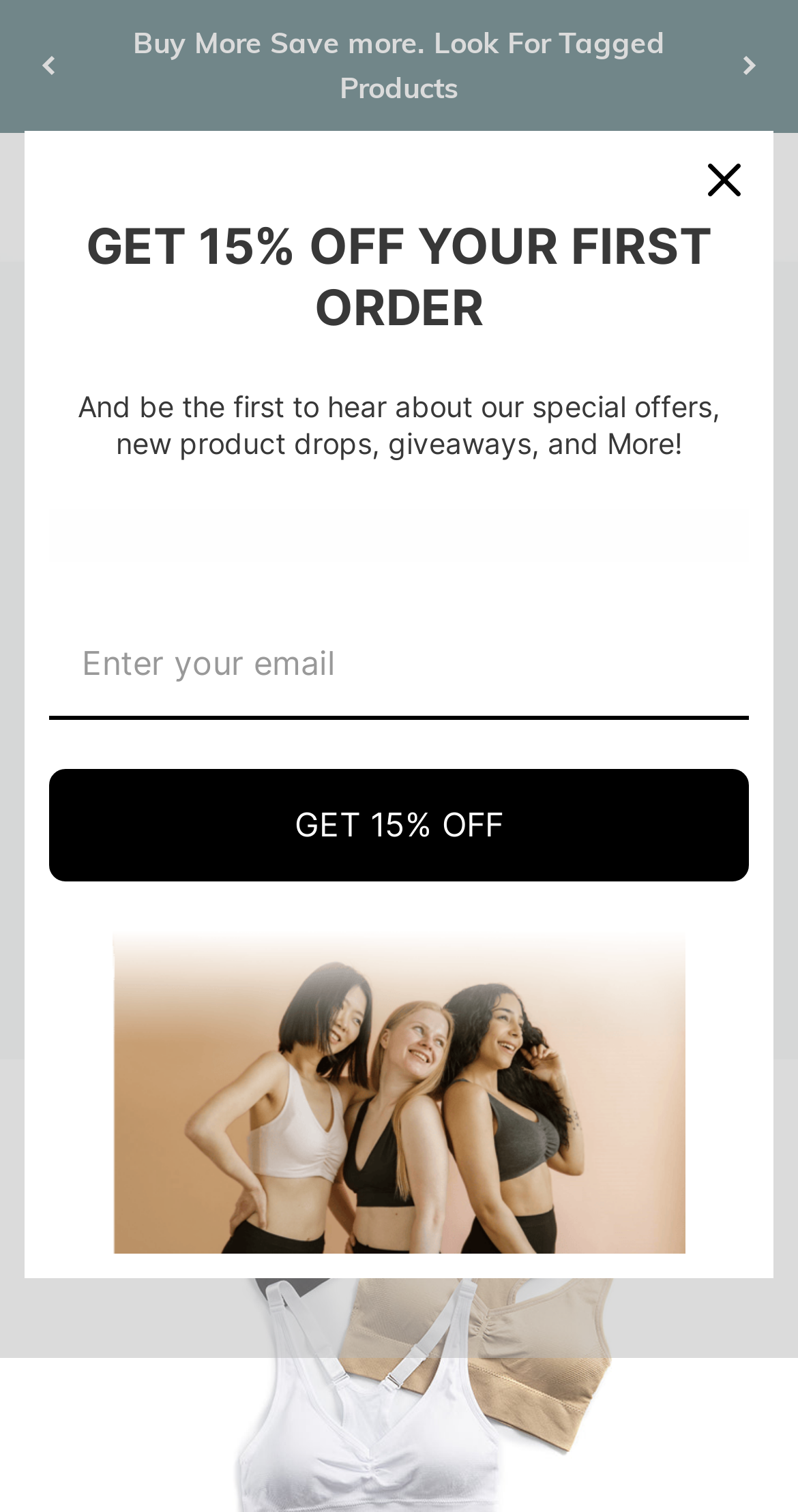Show the bounding box coordinates for the HTML element as described: "Open navigation menu".

[0.051, 0.115, 0.108, 0.145]